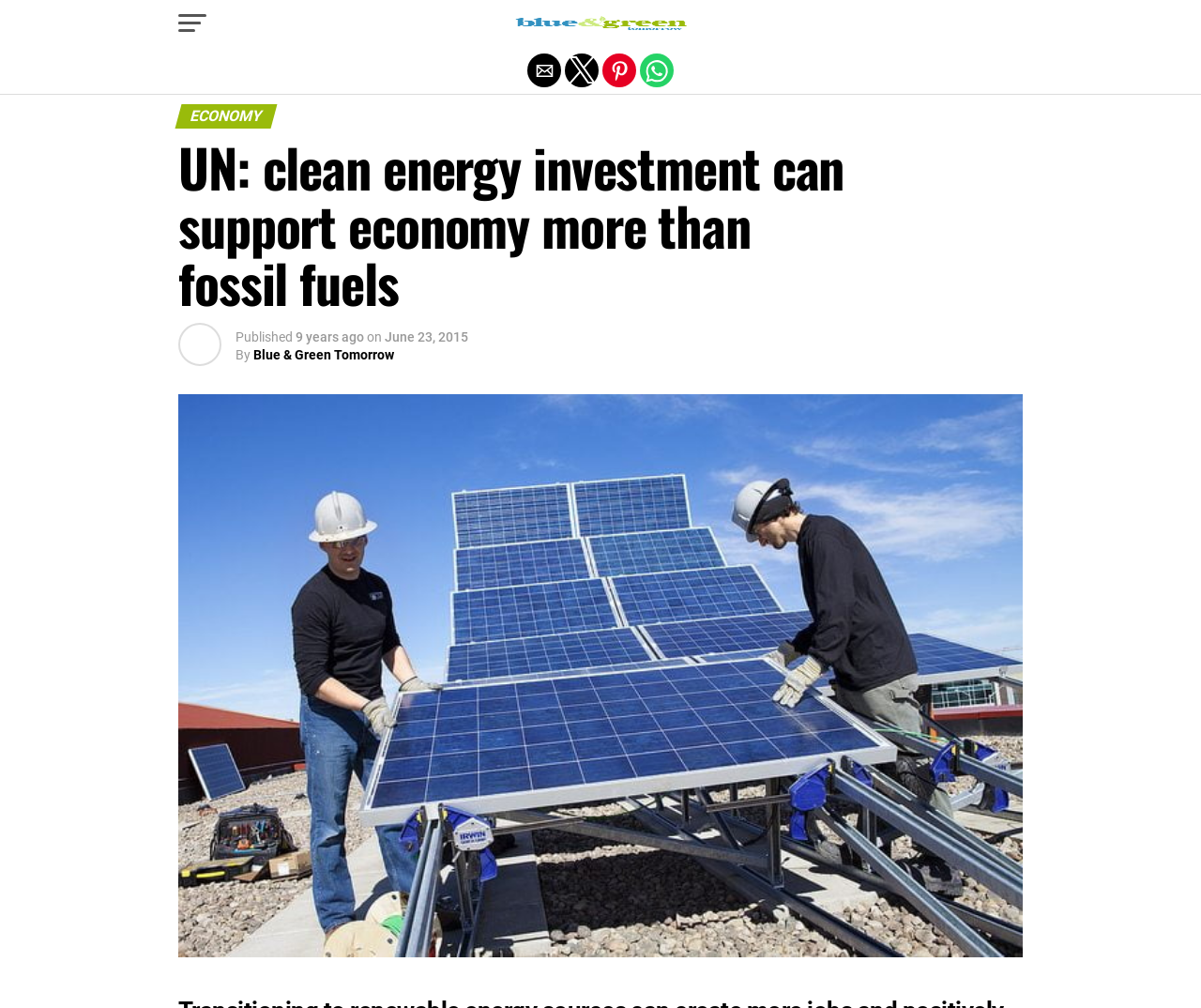Describe all the key features of the webpage in detail.

The webpage appears to be an article from Blue and Green Tomorrow, a news website. At the top left corner, there is a button and a link to the website's name, accompanied by a small image of the website's logo. Below this, there are four social media buttons, aligned horizontally, allowing users to share the article via email, Twitter, Pinterest, and WhatsApp.

The main content of the article is divided into sections, with a large header that reads "ECONOMY" and a subheading that summarizes the article's topic: "UN: clean energy investment can support economy more than fossil fuels". The article's publication date, "9 years ago", and the exact date, "June 23, 2015", are displayed below the header. The author's name, "Blue & Green Tomorrow", is also mentioned.

The main article content is accompanied by a large image that takes up most of the page's width. The image is positioned below the article's header and publication information.

At the very top of the page, there is a link to exit the mobile version of the website, indicating that the webpage is optimized for mobile devices.